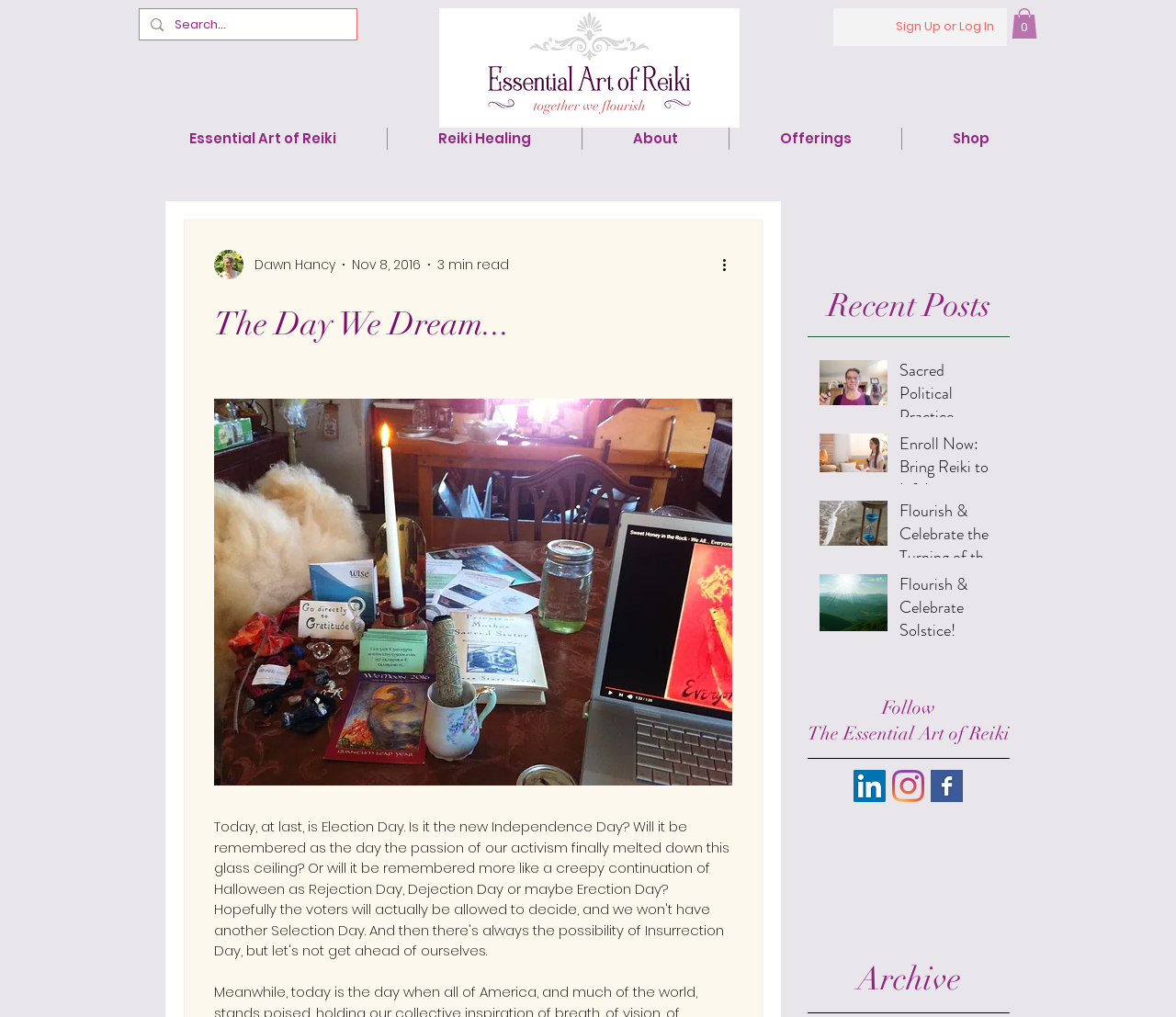Respond with a single word or short phrase to the following question: 
What is the purpose of the search box?

To search the website